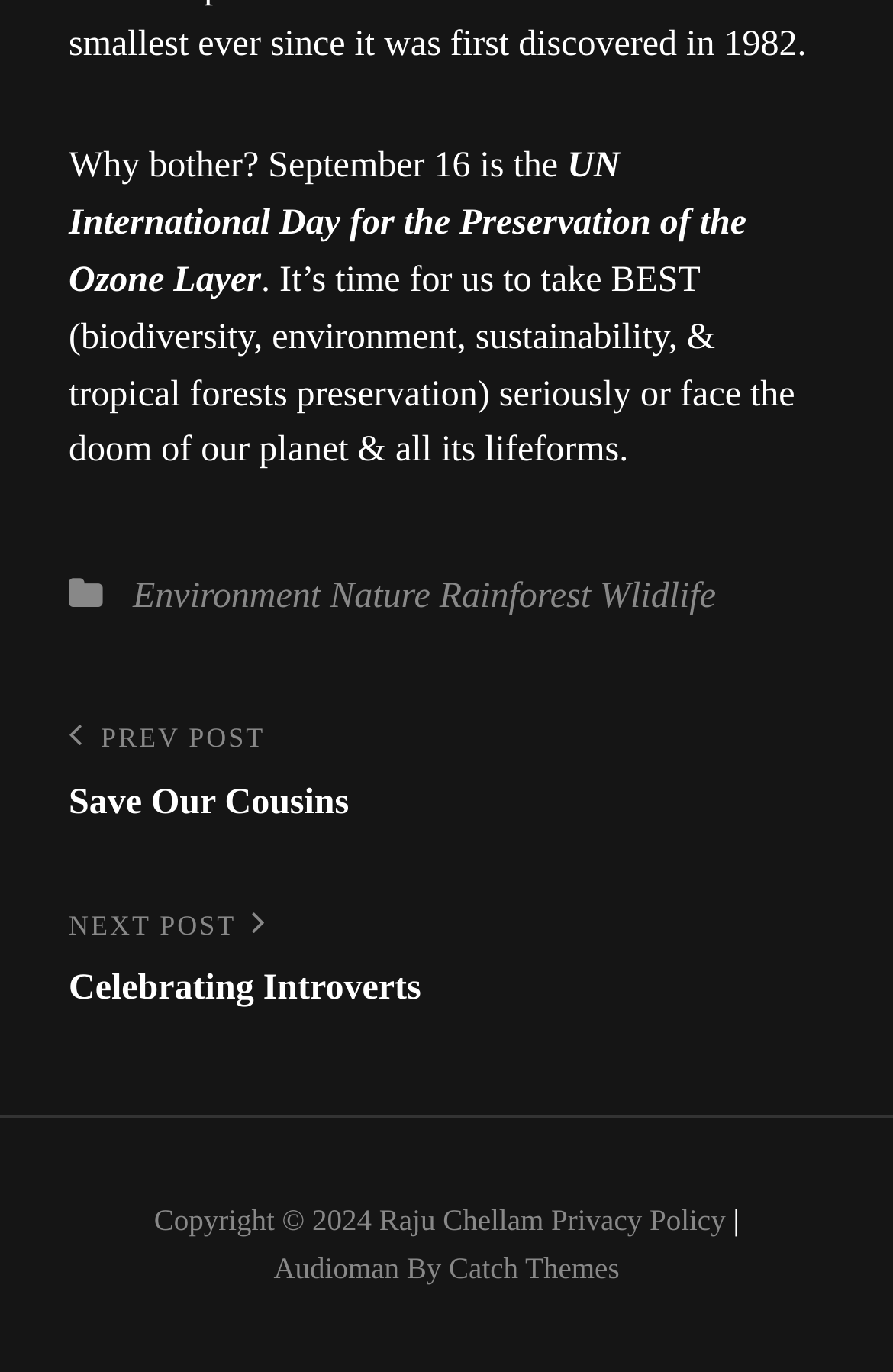Using the provided description: "Next PostNext Post Celebrating Introverts", find the bounding box coordinates of the corresponding UI element. The output should be four float numbers between 0 and 1, in the format [left, top, right, bottom].

[0.077, 0.657, 0.923, 0.743]